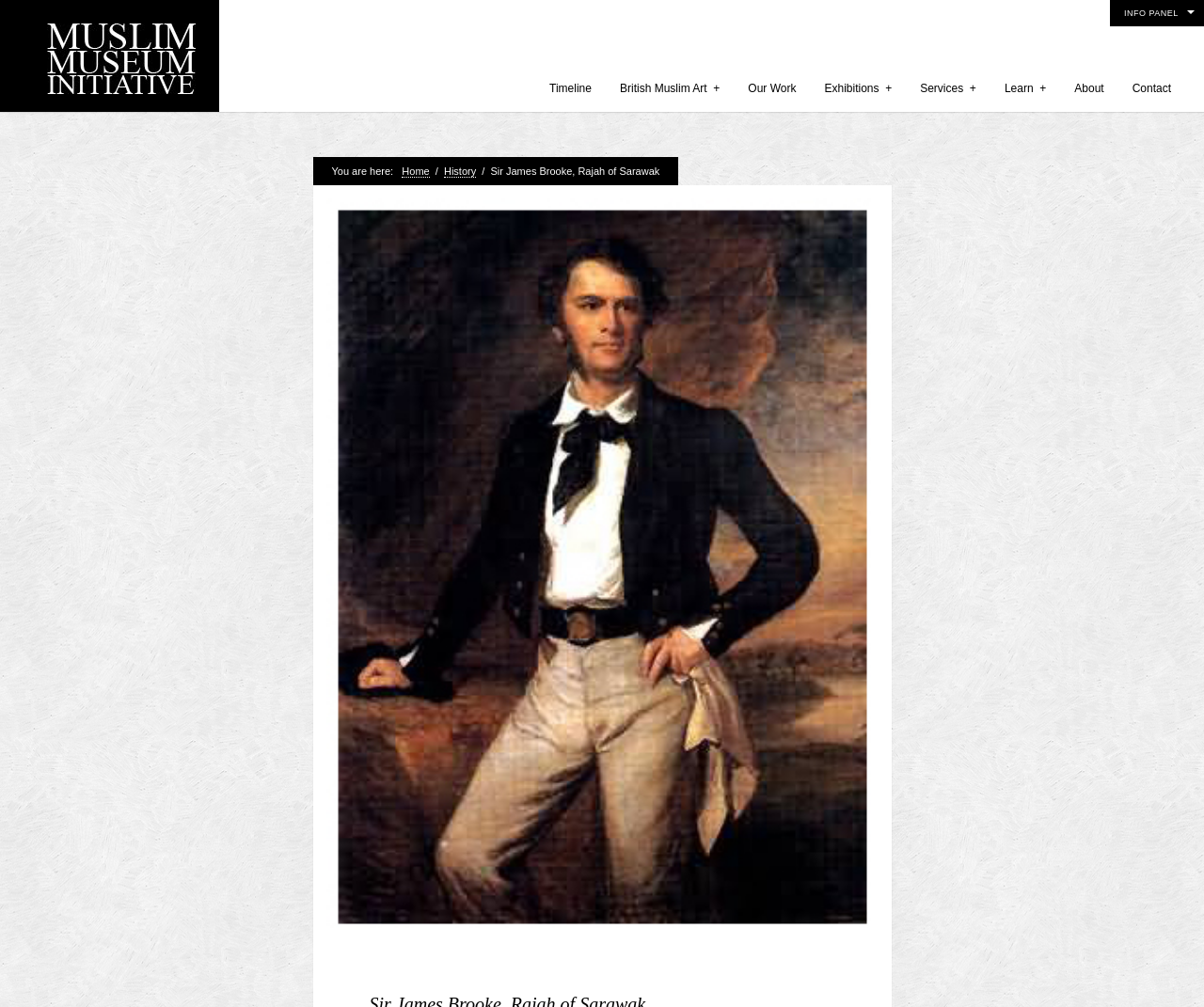Generate a thorough caption detailing the webpage content.

The webpage is about the Muslim Museum UK, which explores the 1400-year relationship between Britain and Islam. At the top, there is a prominent link to the museum's main page, accompanied by an image. Below this, there is a search bar with a "GO!" button and a textbox to input search queries.

To the right of the search bar, there are three headings: "Recent Posts", "Recent Comments", and "Archives". Under "Recent Posts", there are five links to recent articles, including "Working with Craven Museum and Gallery" and "A History of Mosques in Britain by Shahed Saleem". Under "Recent Comments", there is no content. Under "Archives", there are 27 links to archived articles, organized by month and year, ranging from January 1915 to October 2015.

Above the "Recent Posts" section, there are four links to different sections of the website: "Timeline", "British Muslim Art", "Our Work", and "Exhibitions" and "Services". These links are positioned horizontally across the page.

Overall, the webpage appears to be a blog or news site focused on the history and heritage of Muslims in Britain, with a prominent search function and easy access to recent and archived articles.